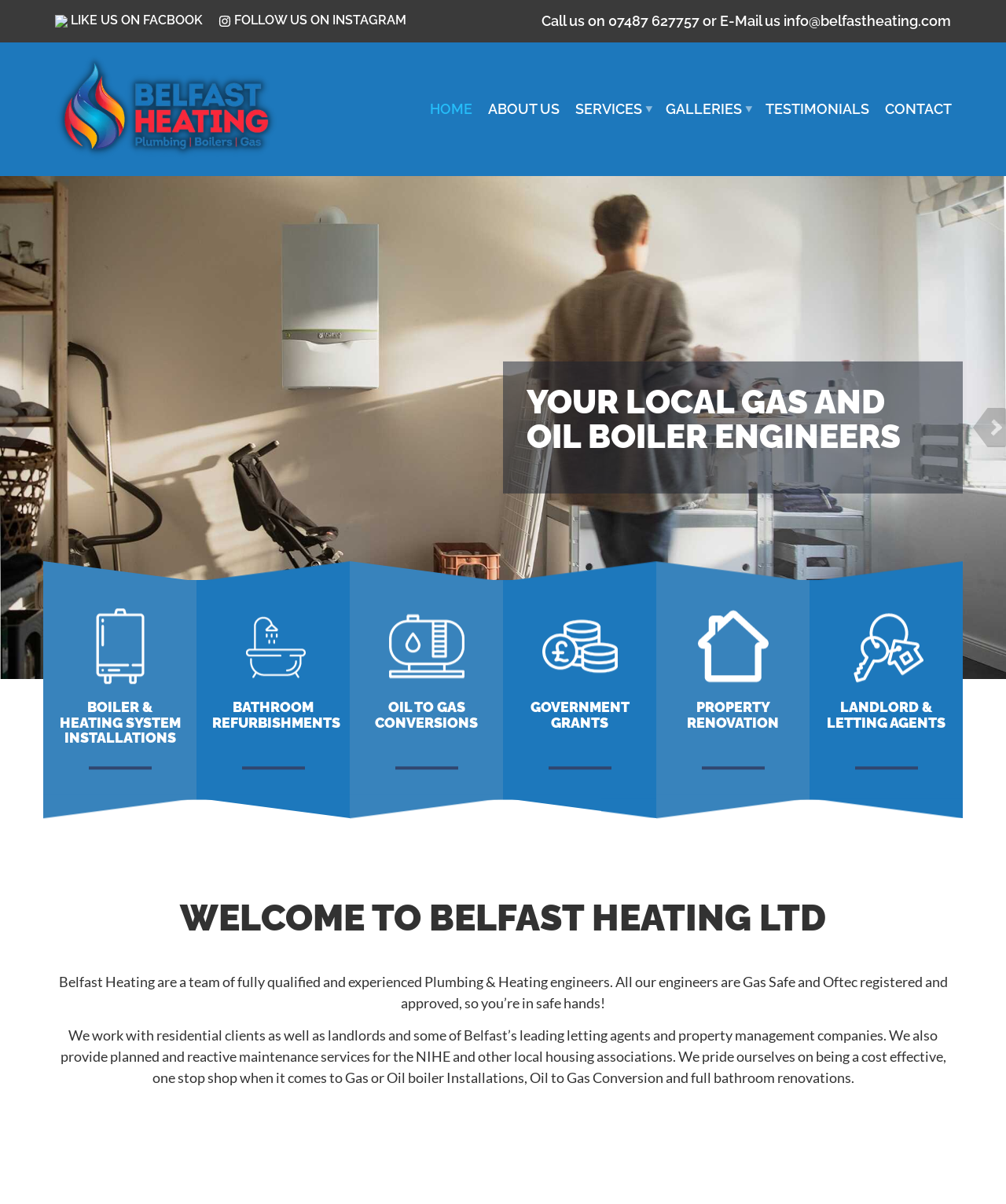What is the company's specialty?
Provide an in-depth and detailed explanation in response to the question.

I found the company's specialty by looking at the static text element with the content 'Belfast Heating are a team of fully qualified and experienced Plumbing & Heating engineers...'.